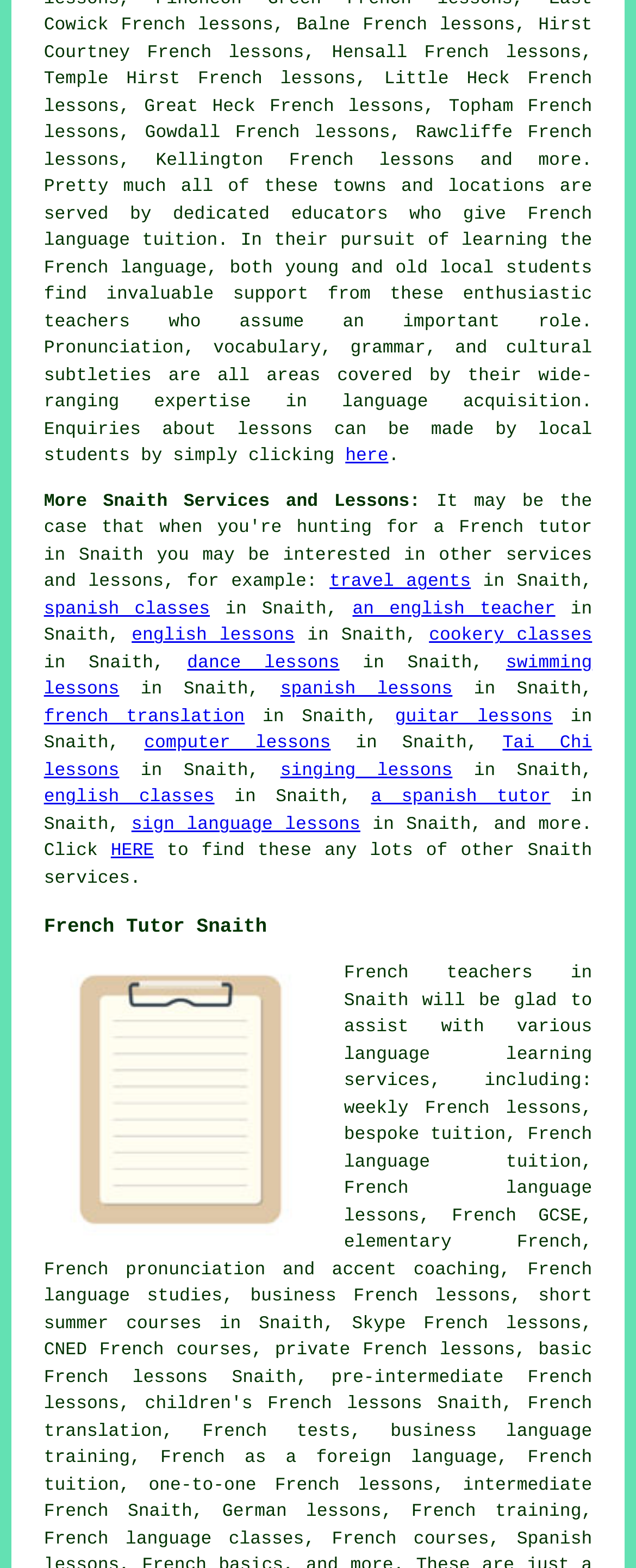Please identify the bounding box coordinates of the element I need to click to follow this instruction: "Learn more about language acquisition".

[0.538, 0.251, 0.673, 0.264]